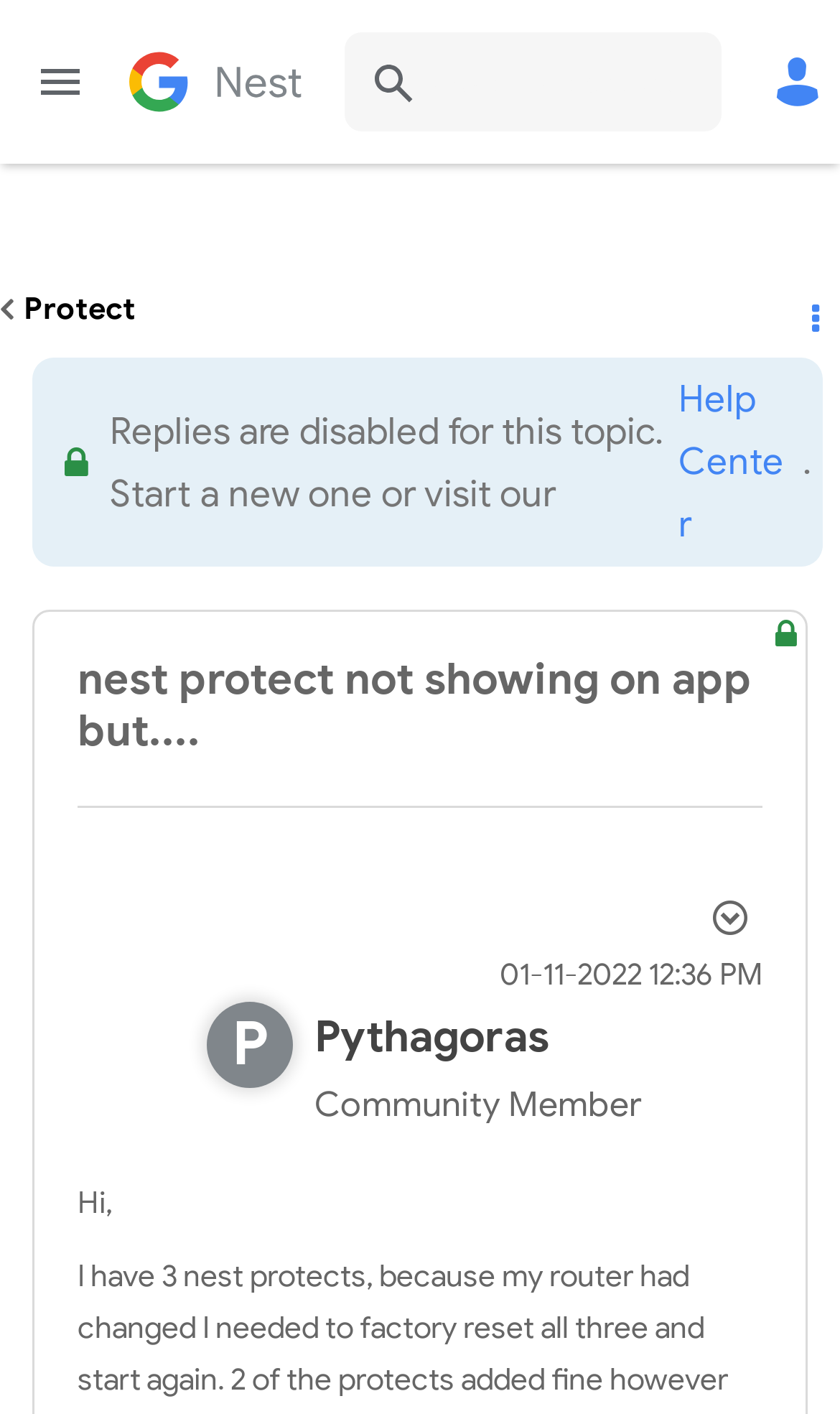Use a single word or phrase to answer the following:
What is the purpose of the button at the top right corner?

Menu